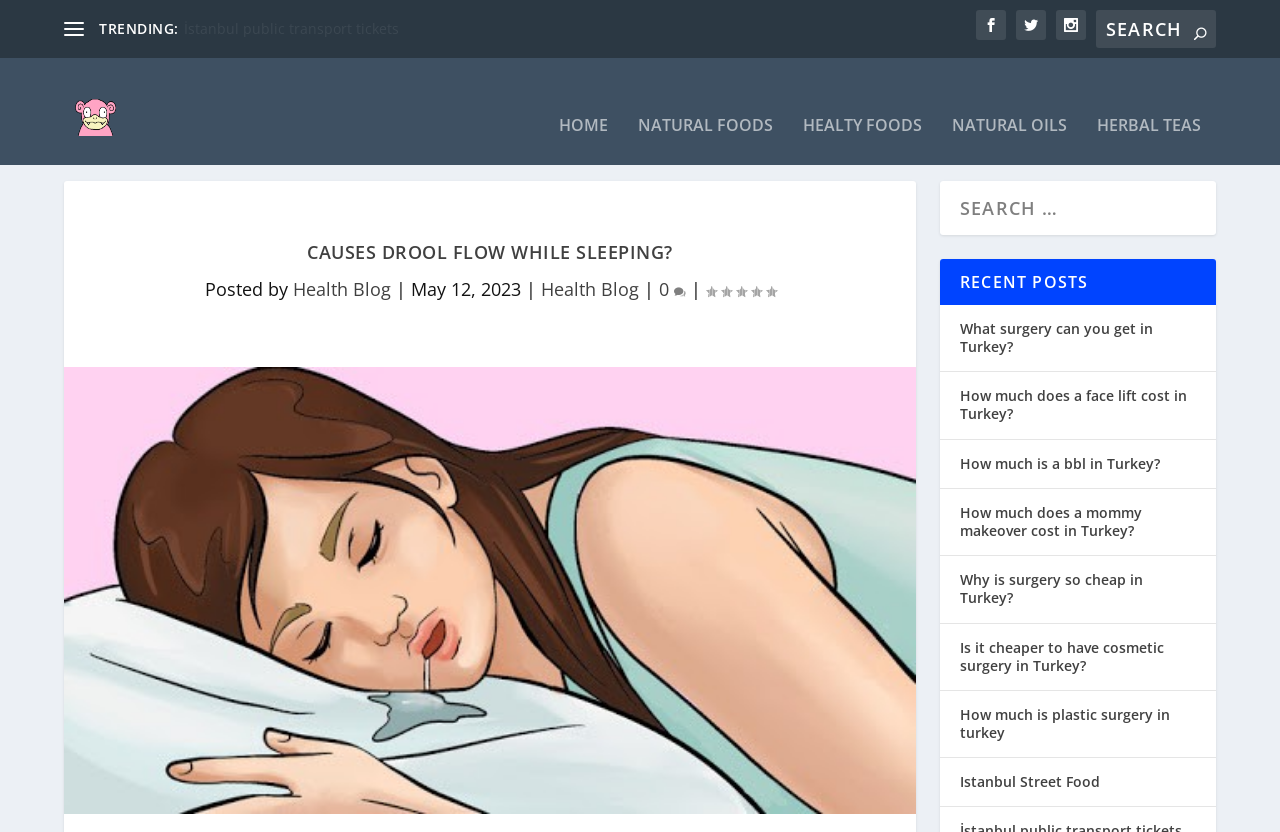Please specify the coordinates of the bounding box for the element that should be clicked to carry out this instruction: "Read the article about drool flow while sleeping". The coordinates must be four float numbers between 0 and 1, formatted as [left, top, right, bottom].

[0.097, 0.322, 0.669, 0.362]